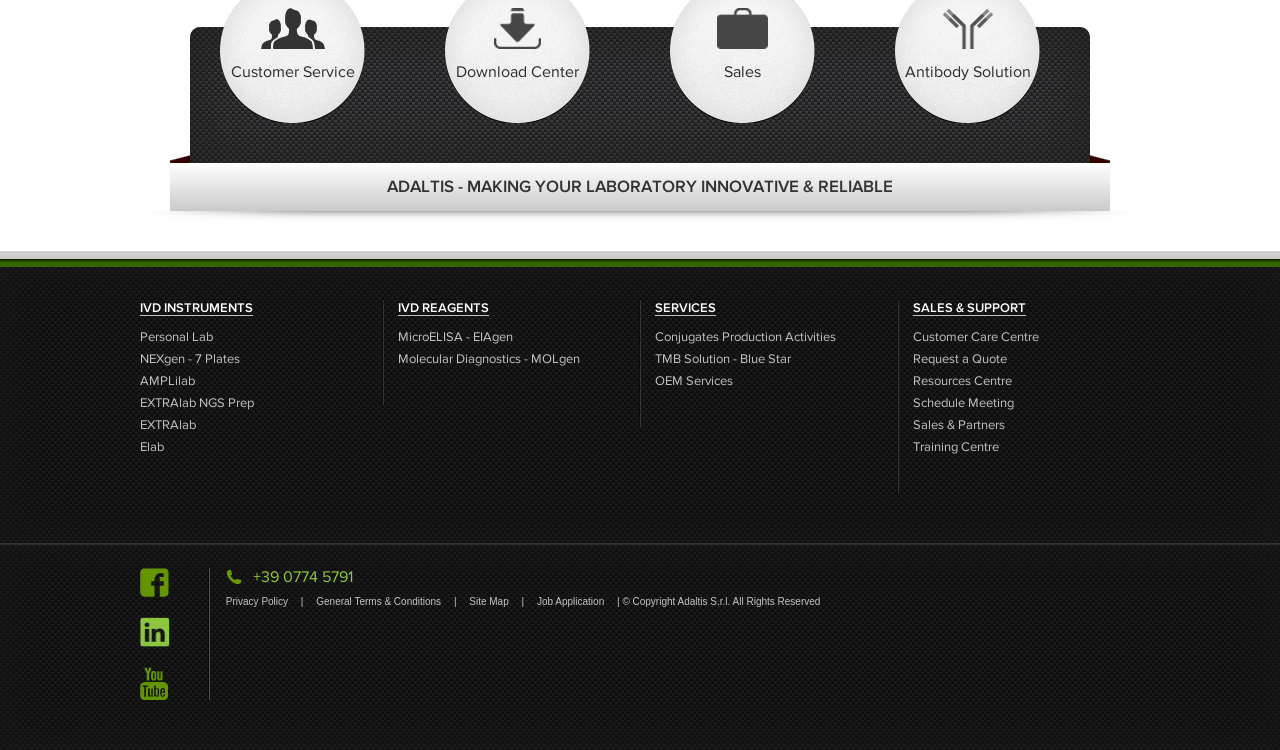Determine the bounding box coordinates of the clickable element to complete this instruction: "Contact Customer Care Centre". Provide the coordinates in the format of four float numbers between 0 and 1, [left, top, right, bottom].

[0.713, 0.442, 0.811, 0.459]